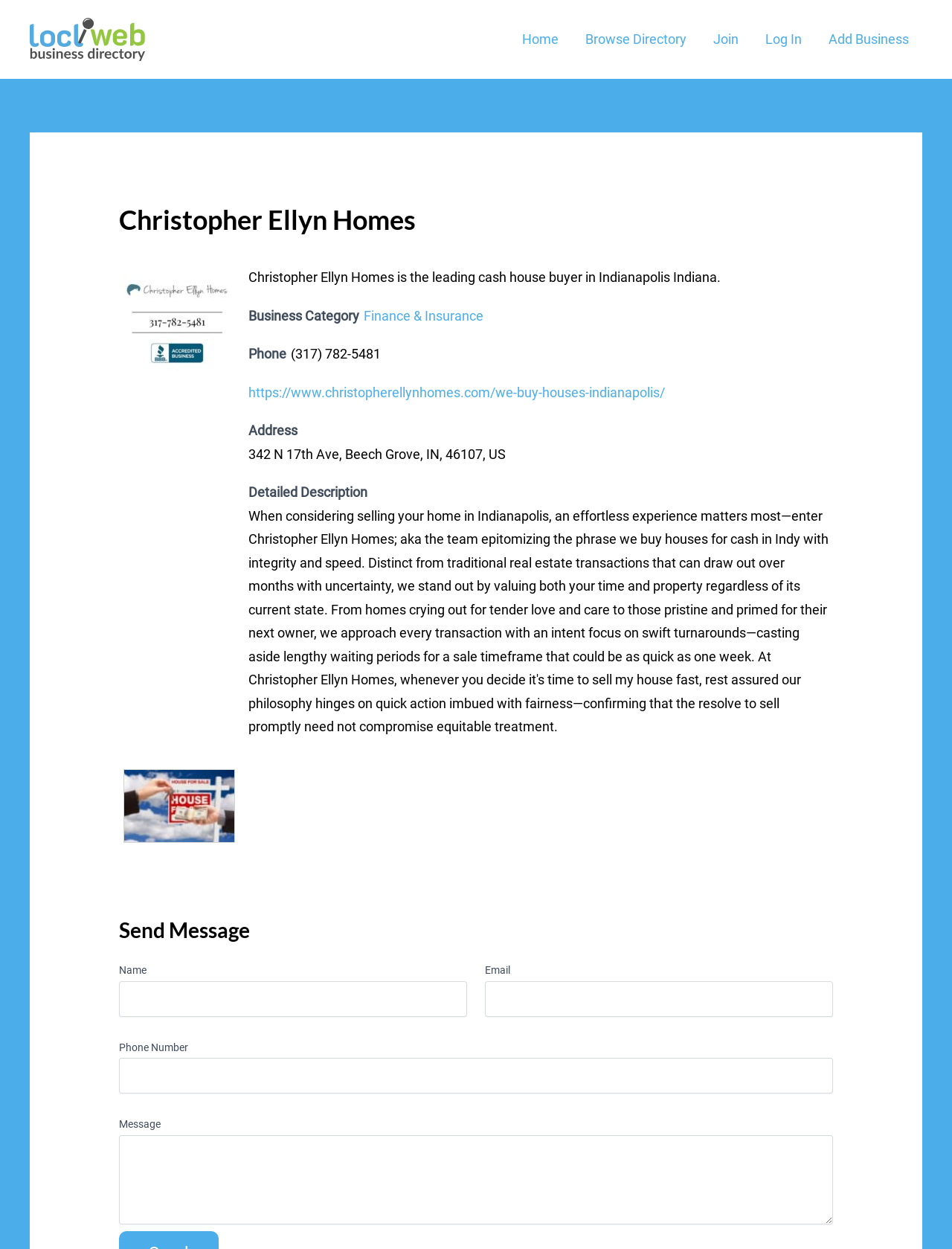Please identify the bounding box coordinates of the element's region that I should click in order to complete the following instruction: "Click the Home link". The bounding box coordinates consist of four float numbers between 0 and 1, i.e., [left, top, right, bottom].

[0.534, 0.011, 0.601, 0.052]